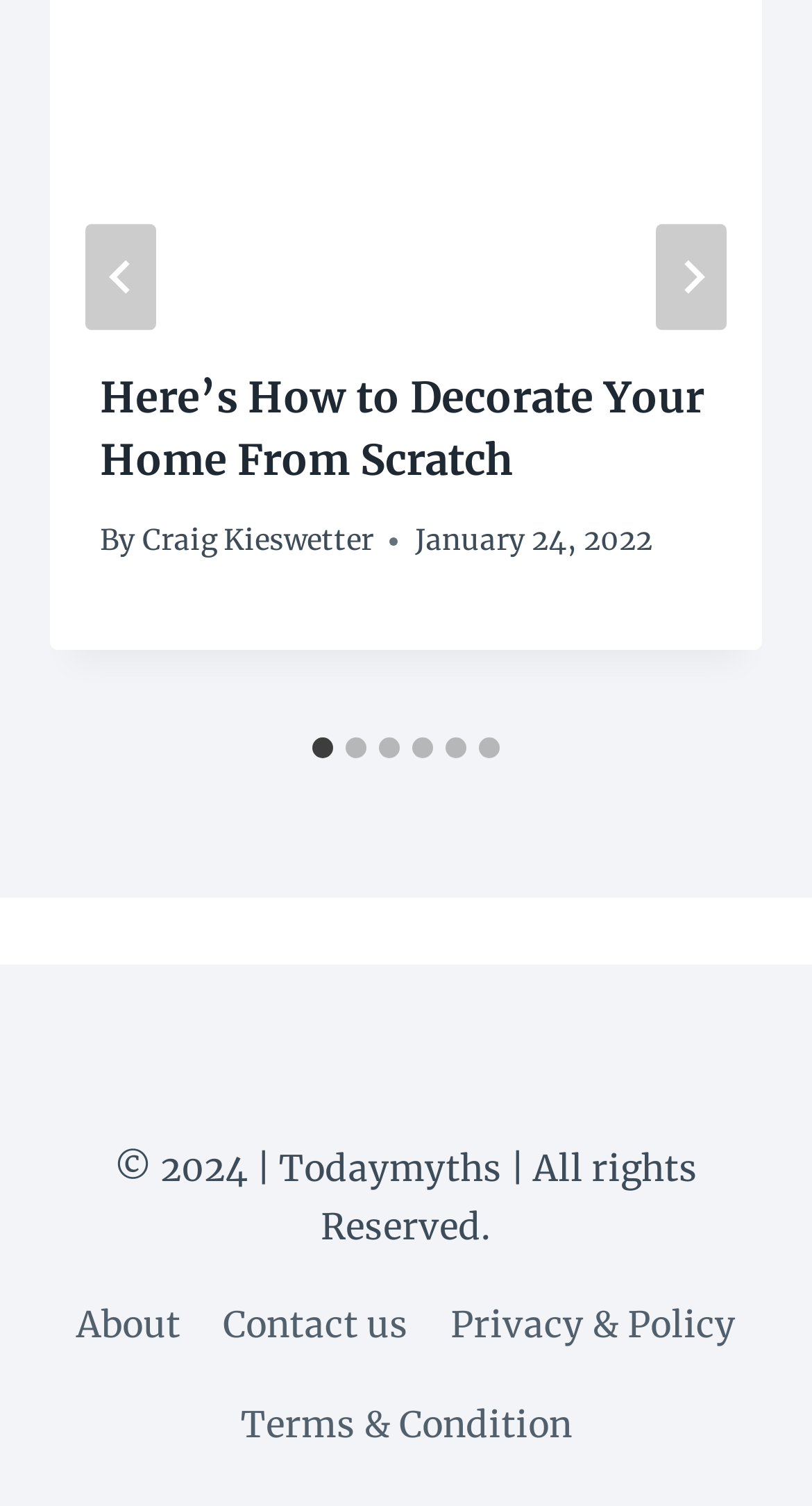Use the information in the screenshot to answer the question comprehensively: When was the article published?

The publication date of the article can be found in the header section, next to the title. The date is 'January 24, 2022', which is displayed in a time element.